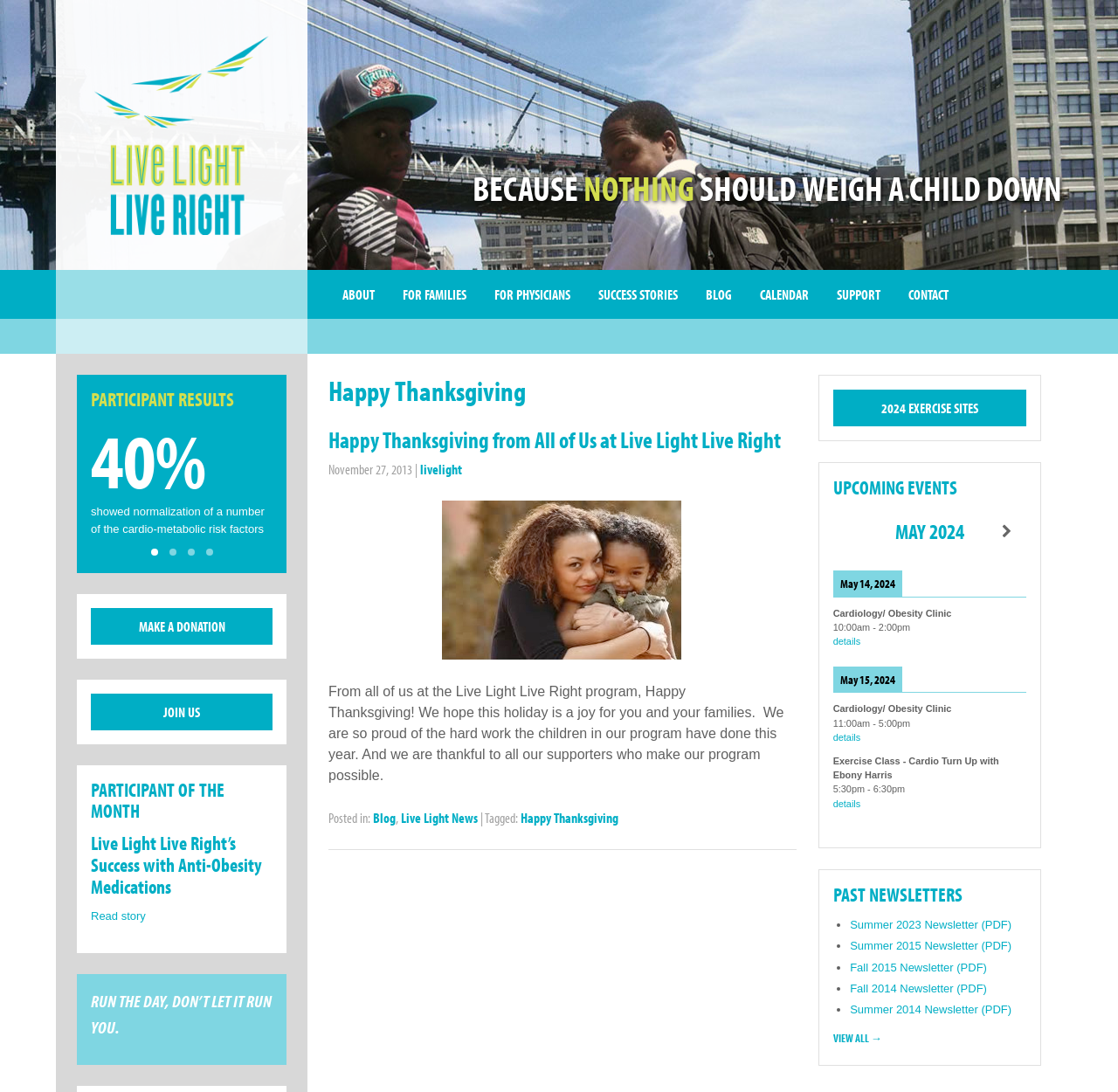Can you find the bounding box coordinates for the element that needs to be clicked to execute this instruction: "Read the 'PARTICIPANT RESULTS' heading"? The coordinates should be given as four float numbers between 0 and 1, i.e., [left, top, right, bottom].

[0.081, 0.356, 0.244, 0.376]